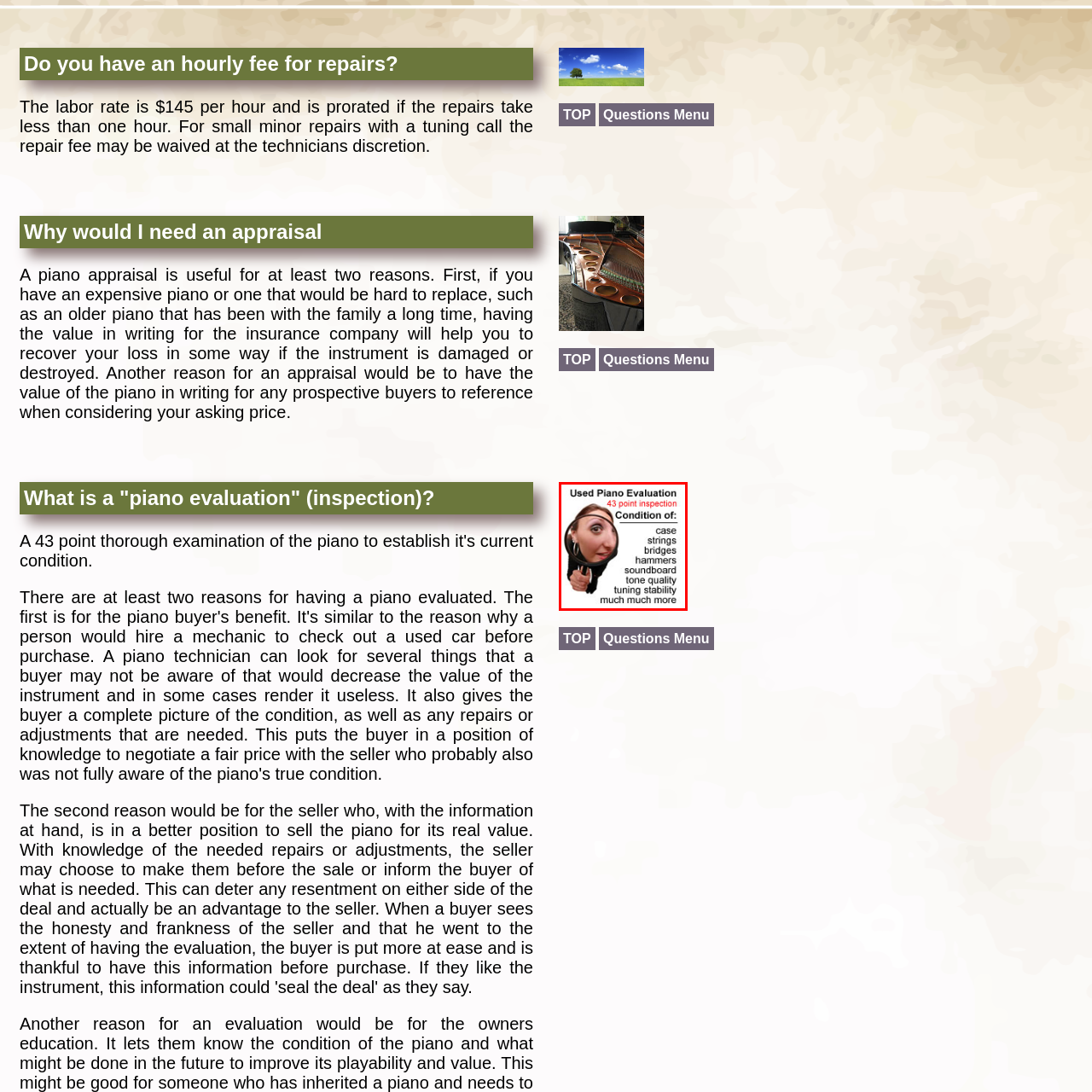Construct a detailed caption for the image enclosed in the red box.

The image features a humorous and exaggerated representation of a woman closely examining a piano through a magnifying glass. Titled "Used Piano Evaluation," it highlights the meticulous nature of a 43-point inspection that assesses various aspects of the piano's condition. Key elements listed for evaluation include the case, strings, bridges, hammers, soundboard, tone quality, and tuning stability, emphasizing the thoroughness of the inspection process. The playful presentation suggests the importance of a detailed evaluation when considering a used piano, appealing to potential buyers and piano owners alike.